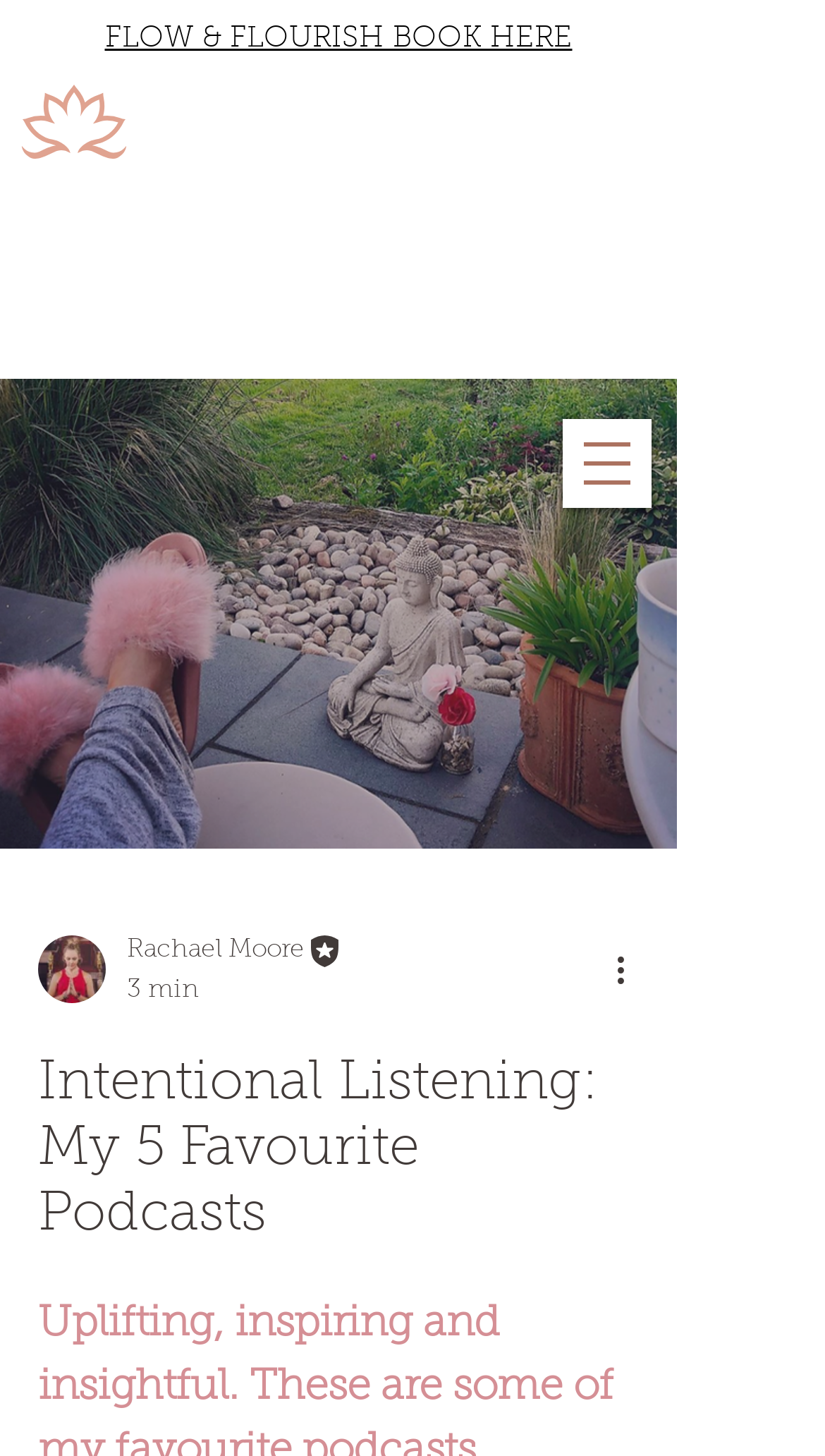Describe the webpage in detail, including text, images, and layout.

This webpage is about the author's favorite podcasts related to wellbeing, self-development, and human connection. At the top left, there is a link to an unknown destination. Next to it, a button to open a navigation menu is located. 

On the top center, a heading with the author's name, Rachael Moore, and her profession, yoga and wellbeing, is displayed. Below this heading, there is a link to the same destination as the heading. 

On the top right, a link to a book, "FLOW & FLOURISH BOOK HERE", is positioned. Next to it, a cart with 0 items is displayed, accompanied by a small icon. 

Below the top section, the author's picture is shown on the left, along with a link to the author's profile and a description of the author as an editor. On the right side of the author's picture, there is a generic element displaying the text "3 min". 

Further down, a button to show more actions is located on the right, accompanied by a small icon. 

At the bottom, a heading with the title "Intentional Listening: My 5 Favourite Podcasts" is displayed.